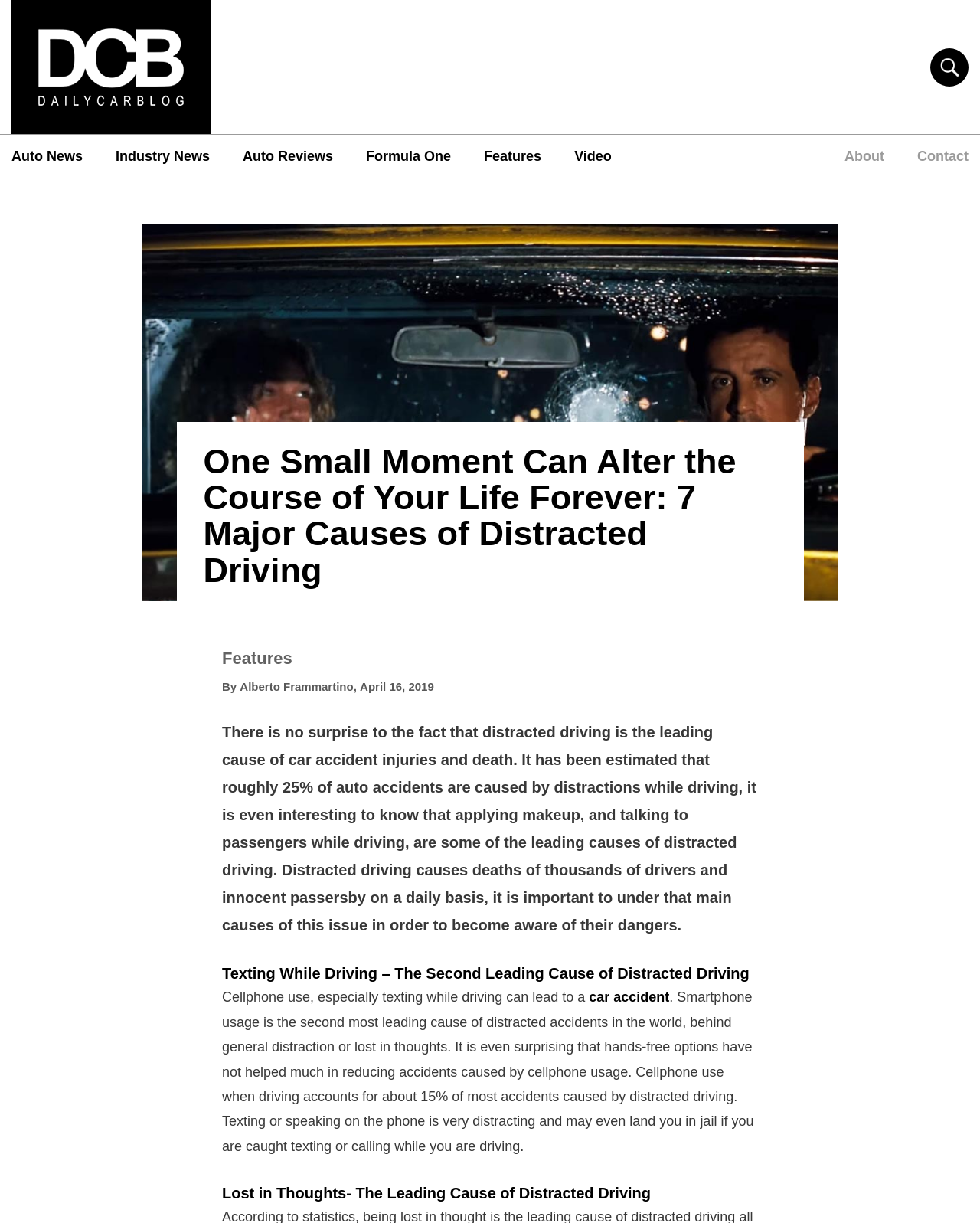Find the bounding box coordinates corresponding to the UI element with the description: "About". The coordinates should be formatted as [left, top, right, bottom], with values as floats between 0 and 1.

[0.862, 0.12, 0.902, 0.137]